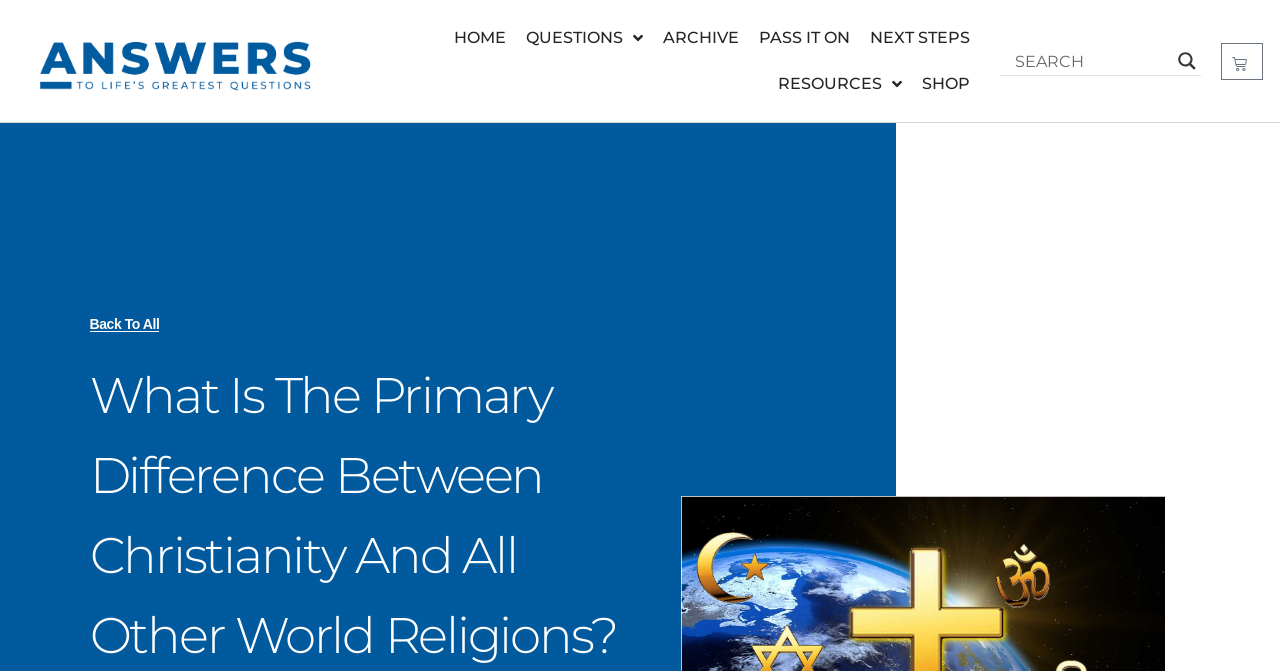Based on the element description Shop, identify the bounding box of the UI element in the given webpage screenshot. The coordinates should be in the format (top-left x, top-left y, bottom-right x, bottom-right y) and must be between 0 and 1.

[0.712, 0.091, 0.766, 0.159]